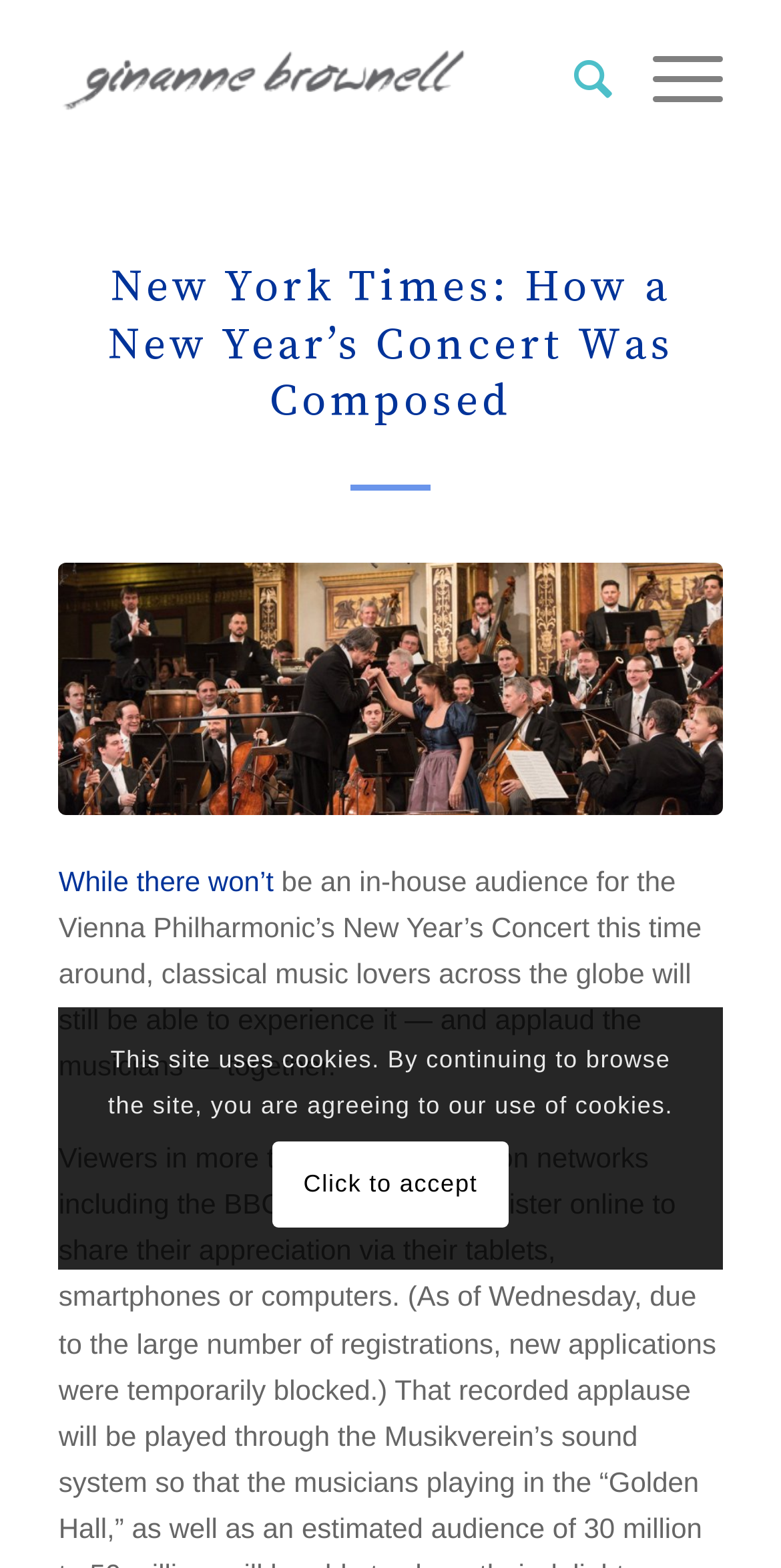Provide a one-word or brief phrase answer to the question:
Who is the author of the article?

Ginanne Brownell